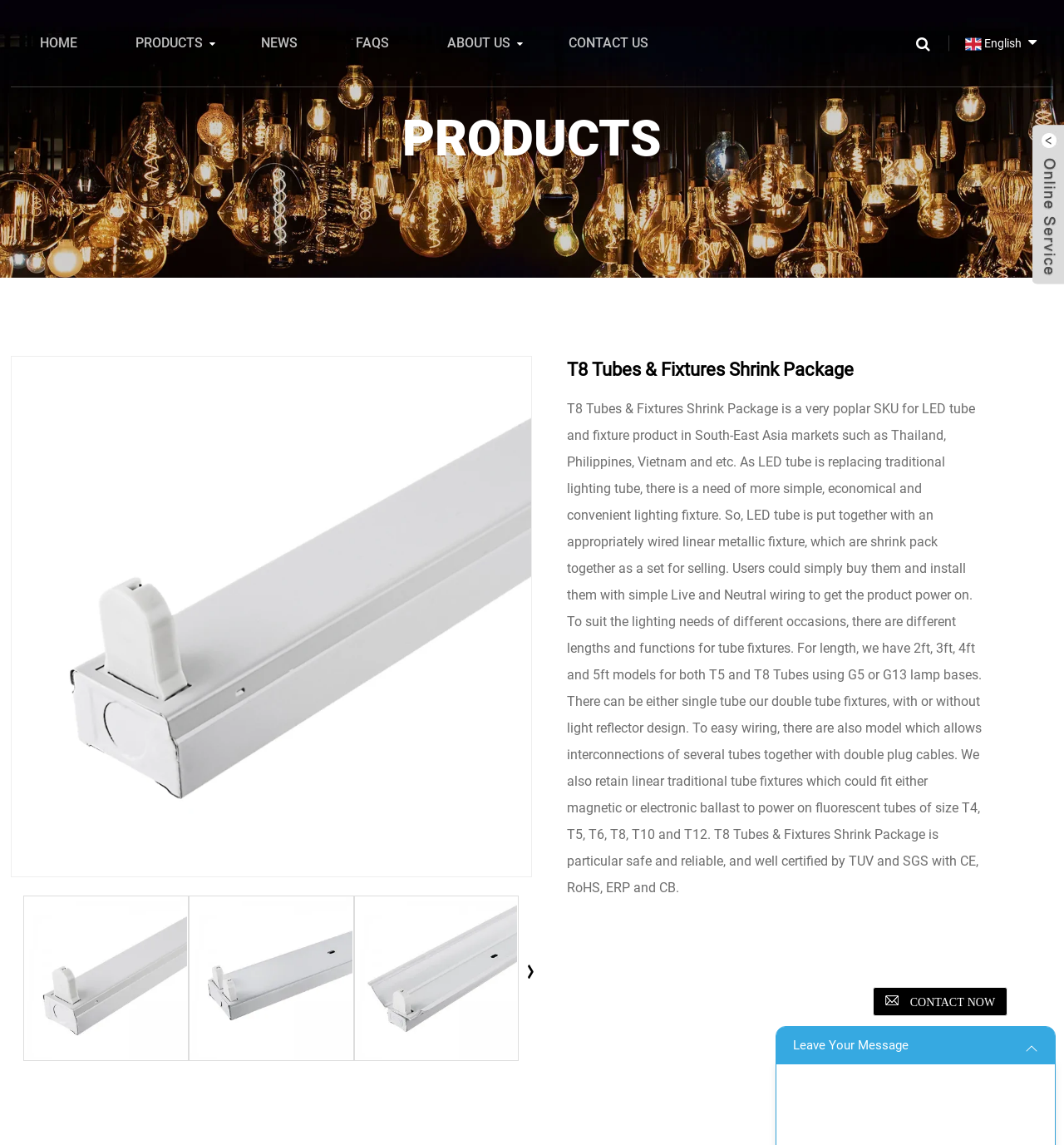Identify the bounding box coordinates of the region that needs to be clicked to carry out this instruction: "Read the article 'The Baseboards'". Provide these coordinates as four float numbers ranging from 0 to 1, i.e., [left, top, right, bottom].

None